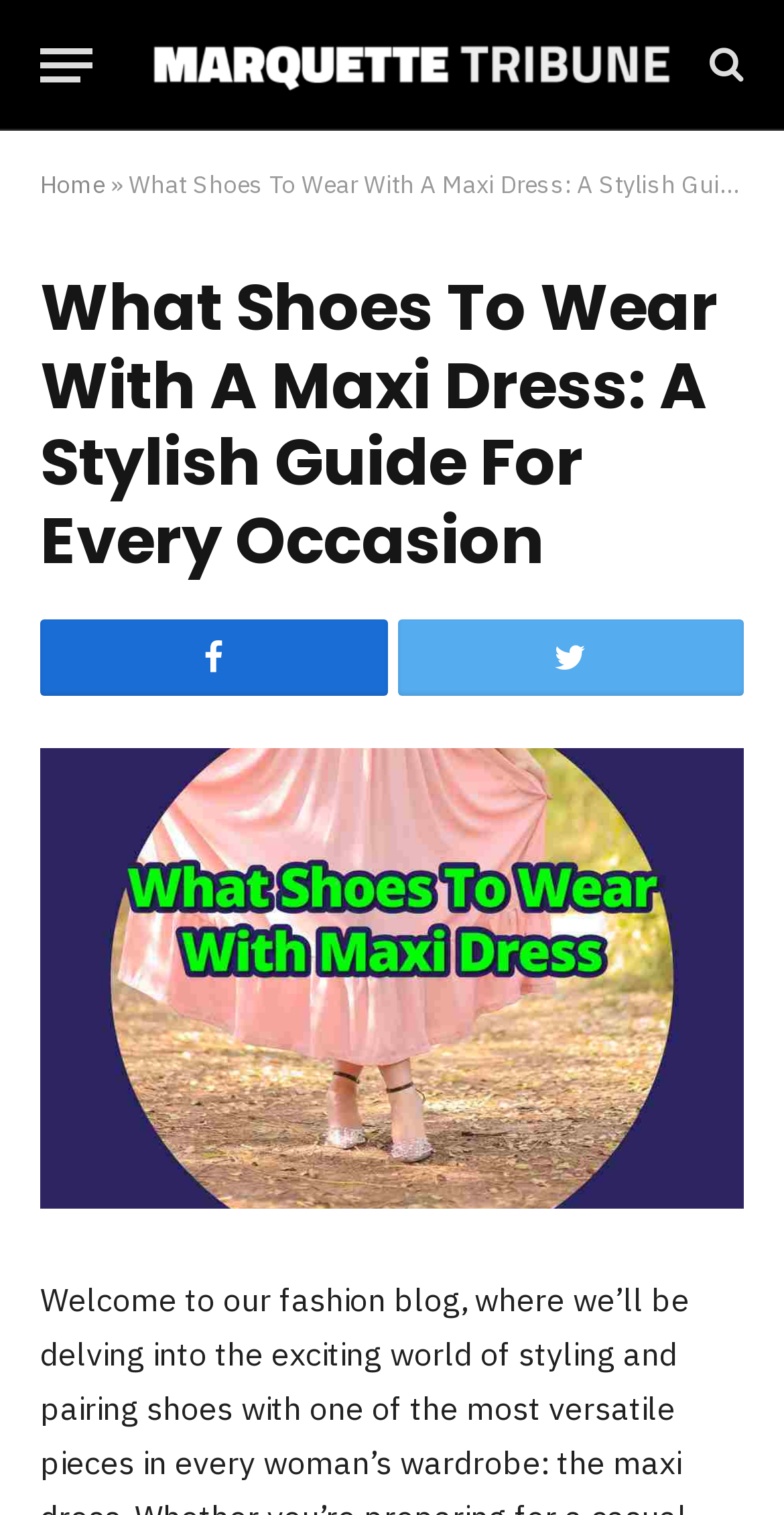How many social media links are on the top right?
Please use the image to deliver a detailed and complete answer.

I counted the number of social media links on the top right of the webpage and found two links, represented by the characters '' and '', which are likely Facebook and Twitter links.